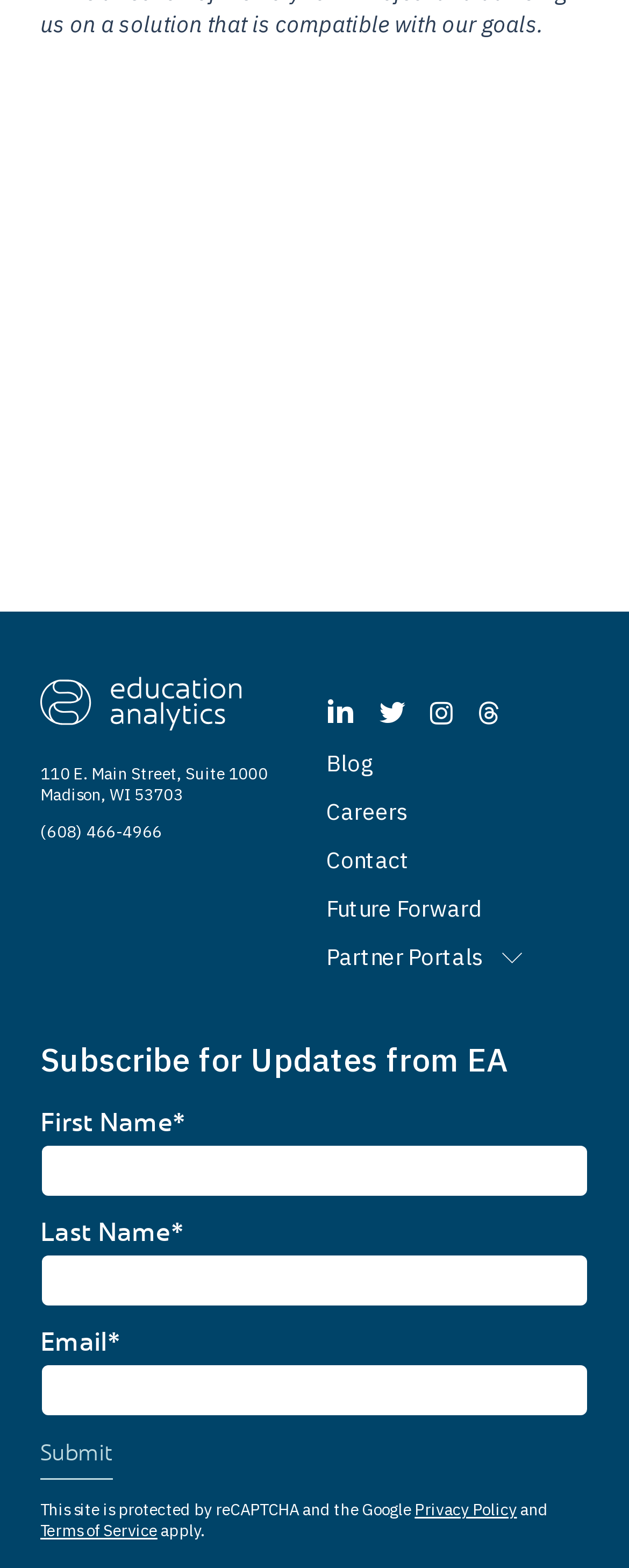Identify the coordinates of the bounding box for the element that must be clicked to accomplish the instruction: "Click the Chapter 6003 link".

None